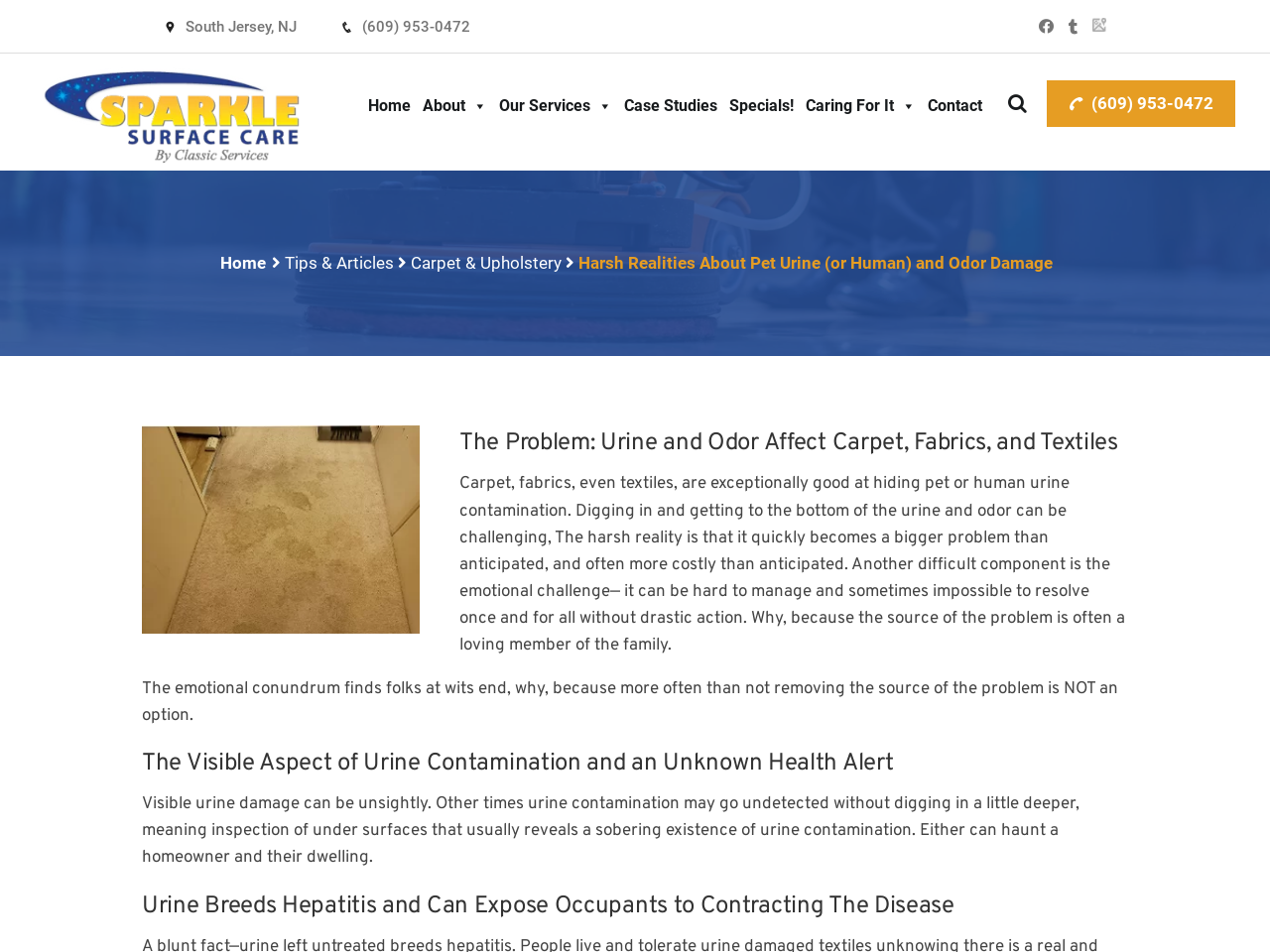Please find the bounding box coordinates for the clickable element needed to perform this instruction: "Contact SPARKLE Surface Care".

[0.726, 0.056, 0.778, 0.161]